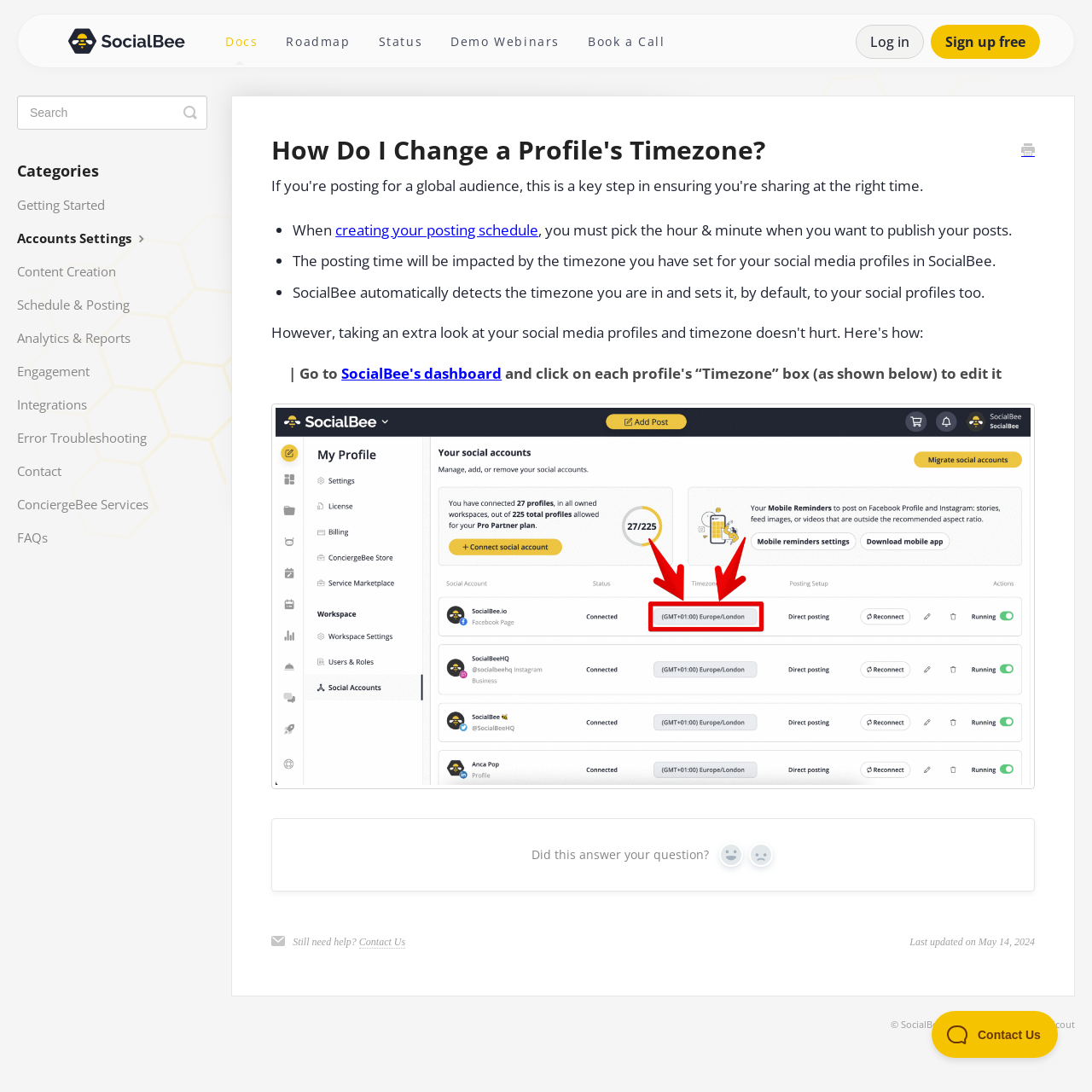Where can I find the posting schedule settings?
Please provide a comprehensive answer based on the information in the image.

The webpage mentions that I can go to SocialBee's dashboard to access the posting schedule settings, which is linked from the article.